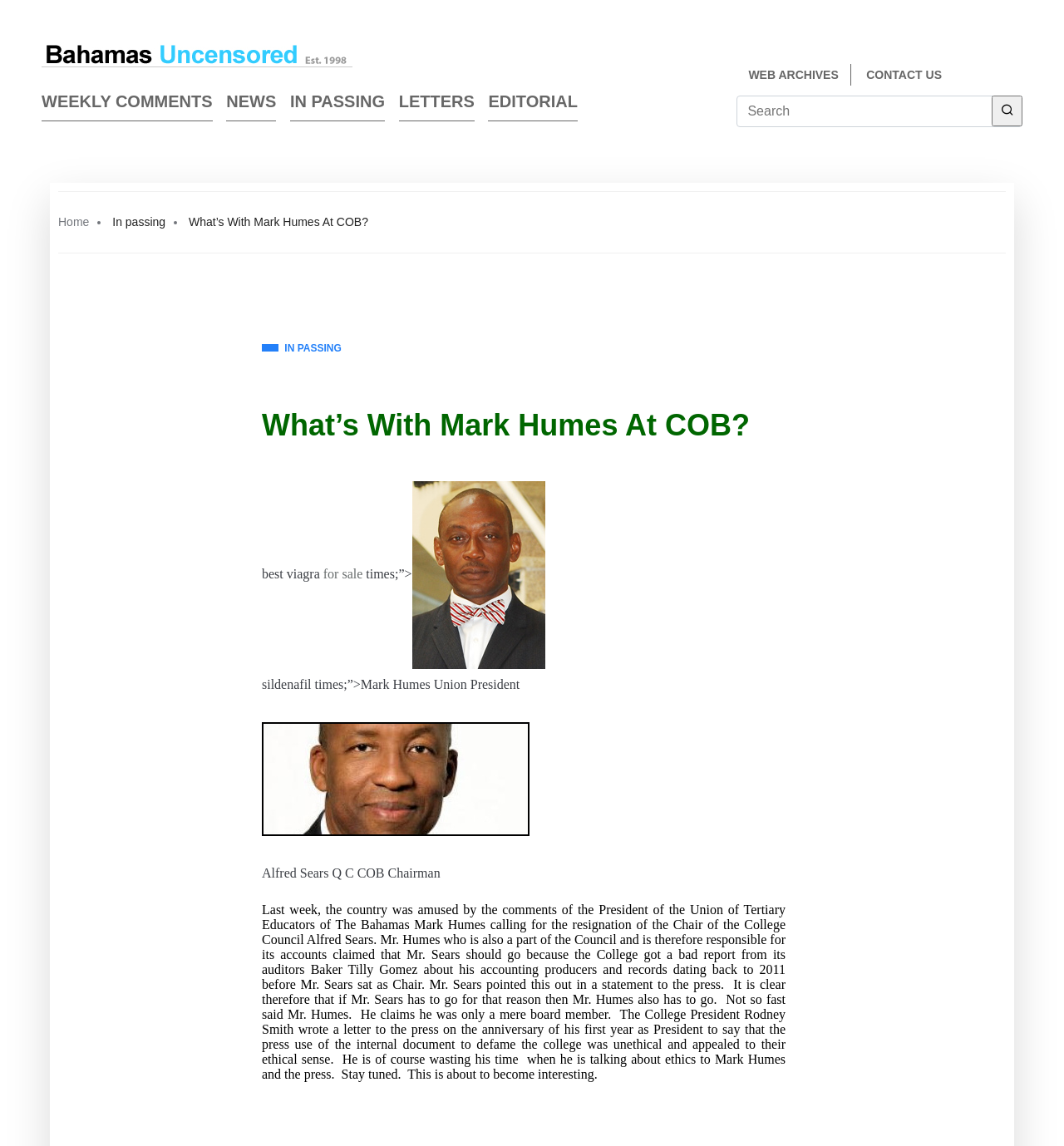Extract the main heading text from the webpage.

What’s With Mark Humes At COB?